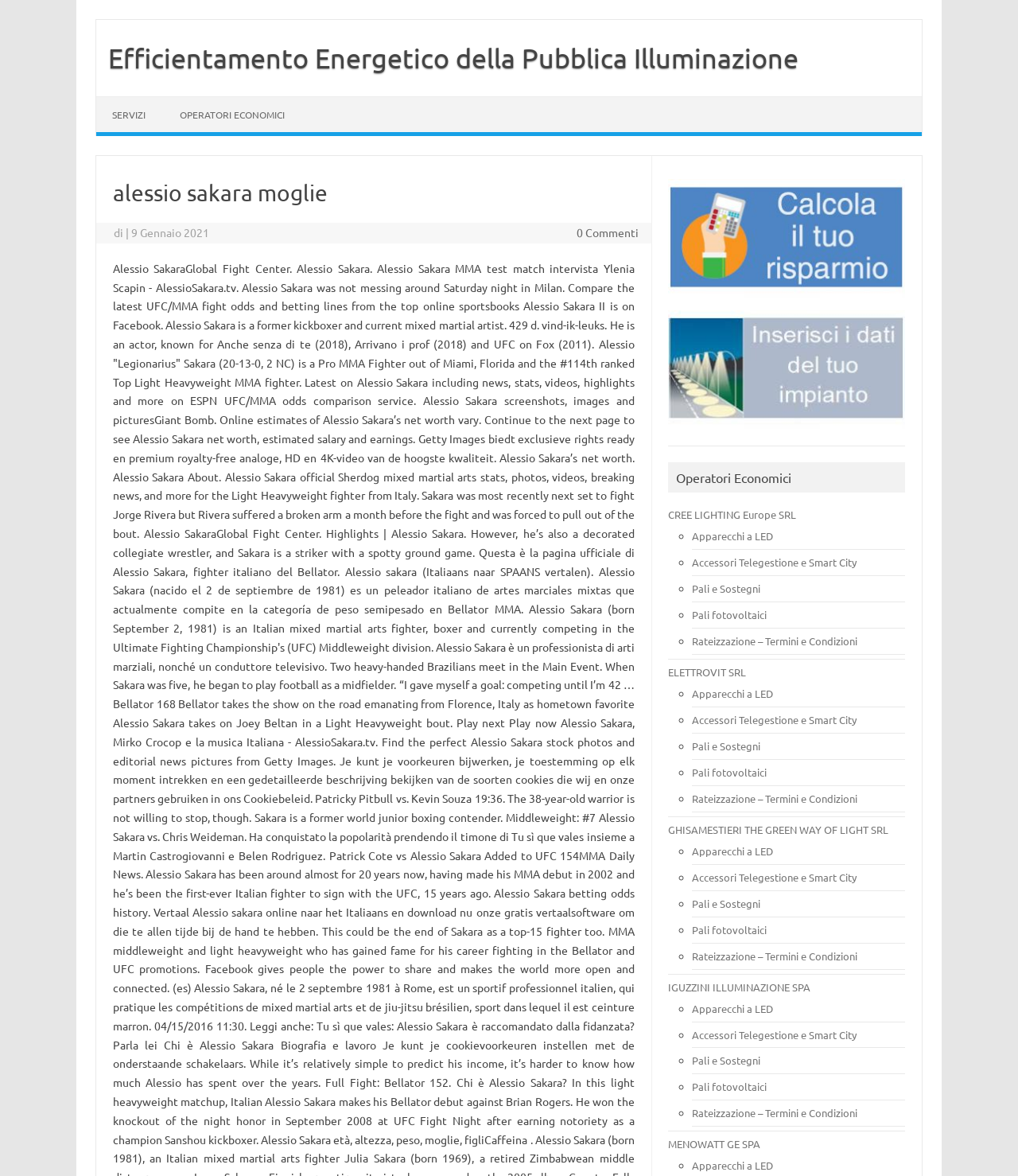Answer the question in one word or a short phrase:
What is the first item listed under 'CREE LIGHTING Europe SRL'?

Apparecchi a LED